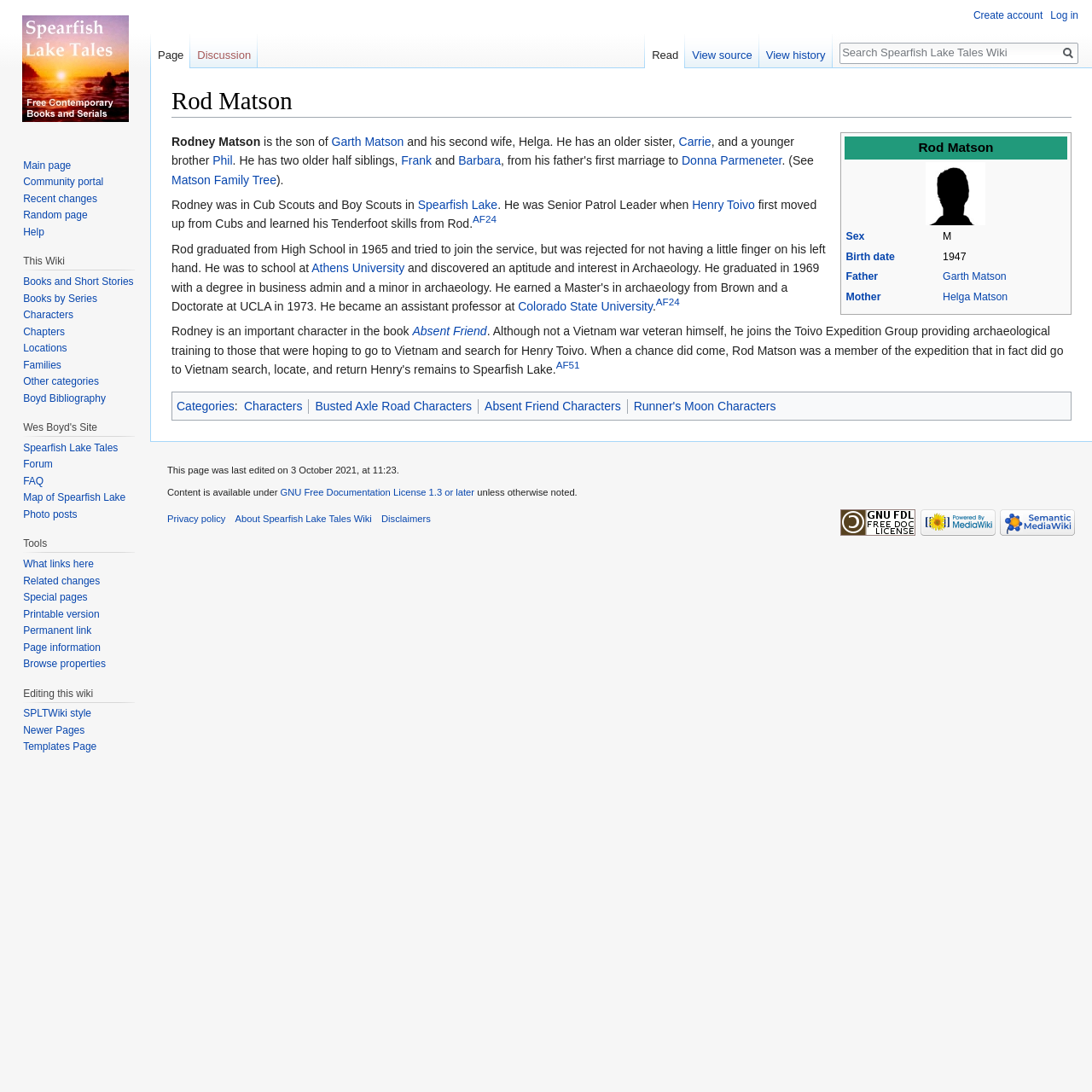Where did Rod Matson try to join the service?
Provide a one-word or short-phrase answer based on the image.

Not specified